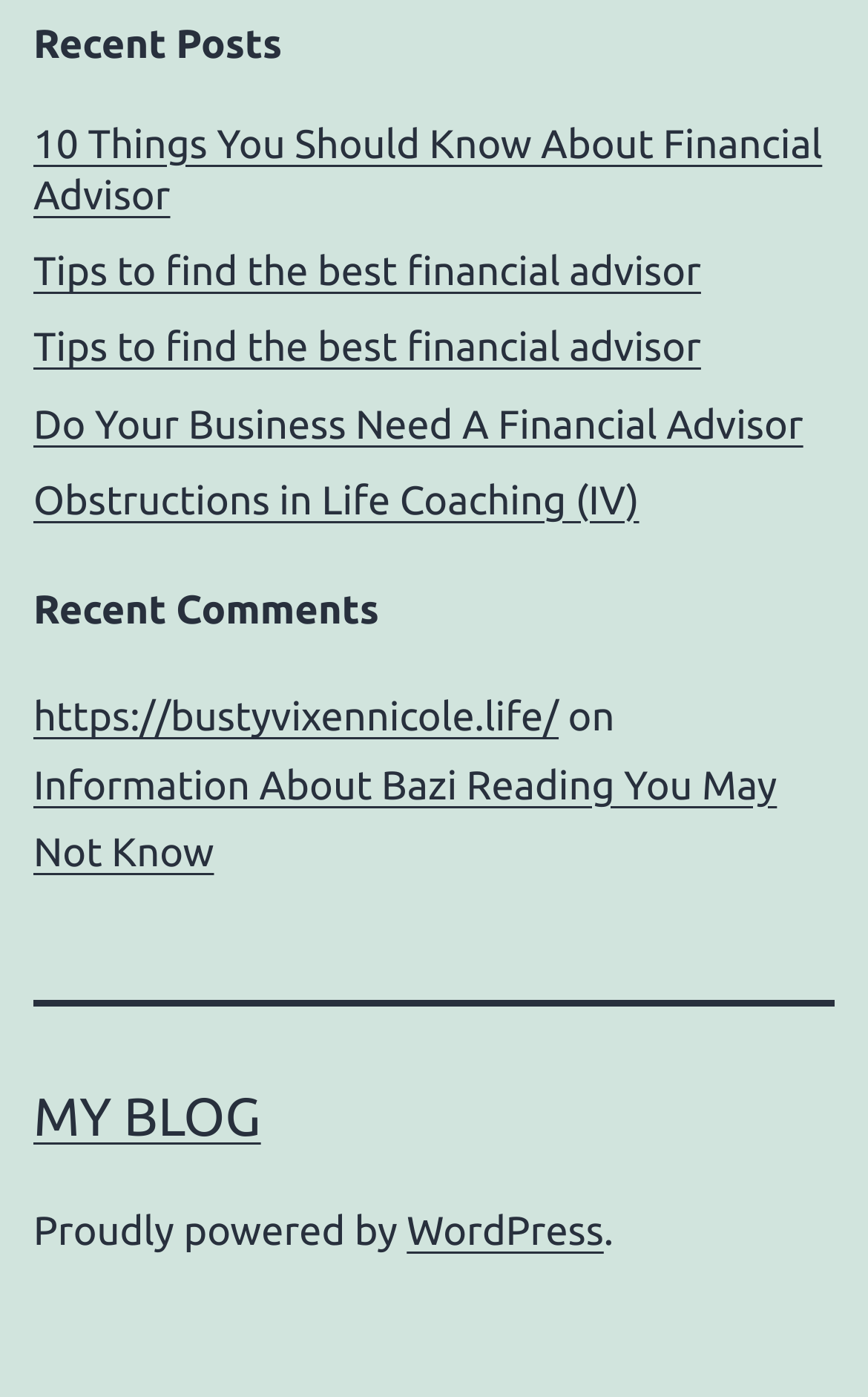Identify the bounding box of the HTML element described here: "Fitness". Provide the coordinates as four float numbers between 0 and 1: [left, top, right, bottom].

None